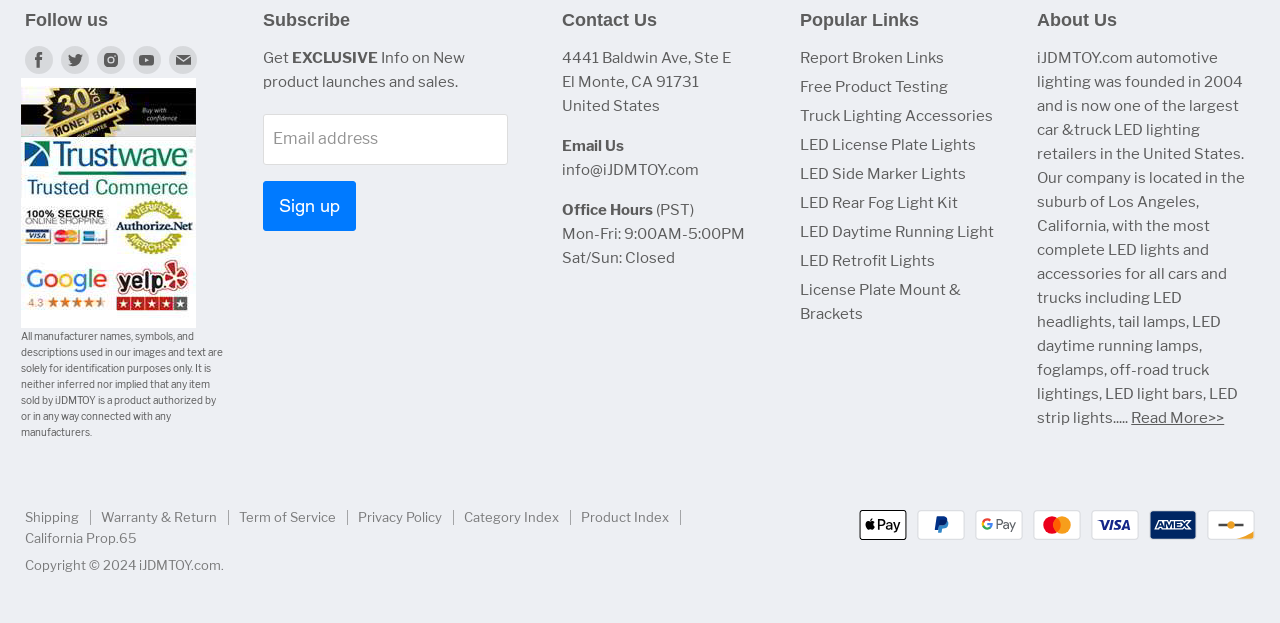Could you highlight the region that needs to be clicked to execute the instruction: "Sign up for exclusive info"?

[0.205, 0.29, 0.278, 0.372]